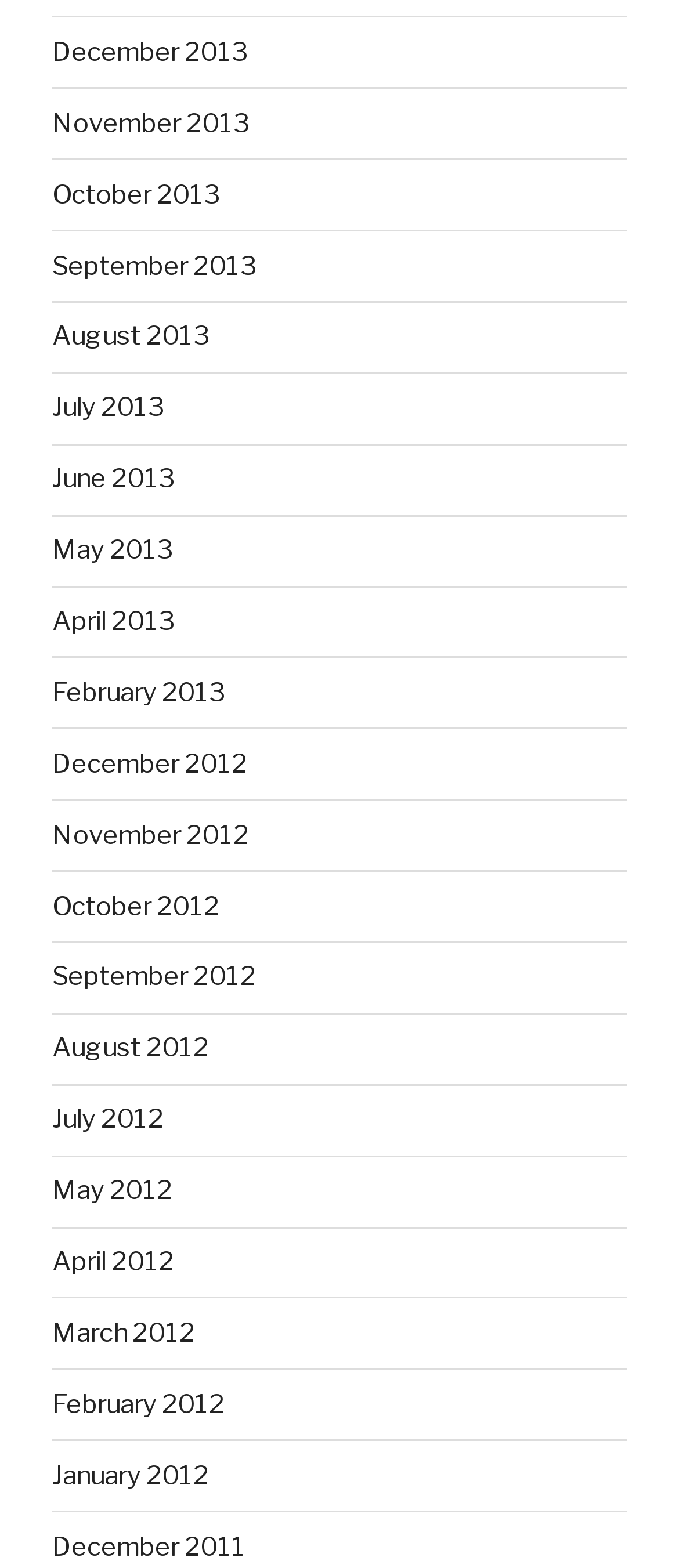Determine the bounding box coordinates of the section I need to click to execute the following instruction: "access January 2012 archives". Provide the coordinates as four float numbers between 0 and 1, i.e., [left, top, right, bottom].

[0.077, 0.931, 0.308, 0.951]